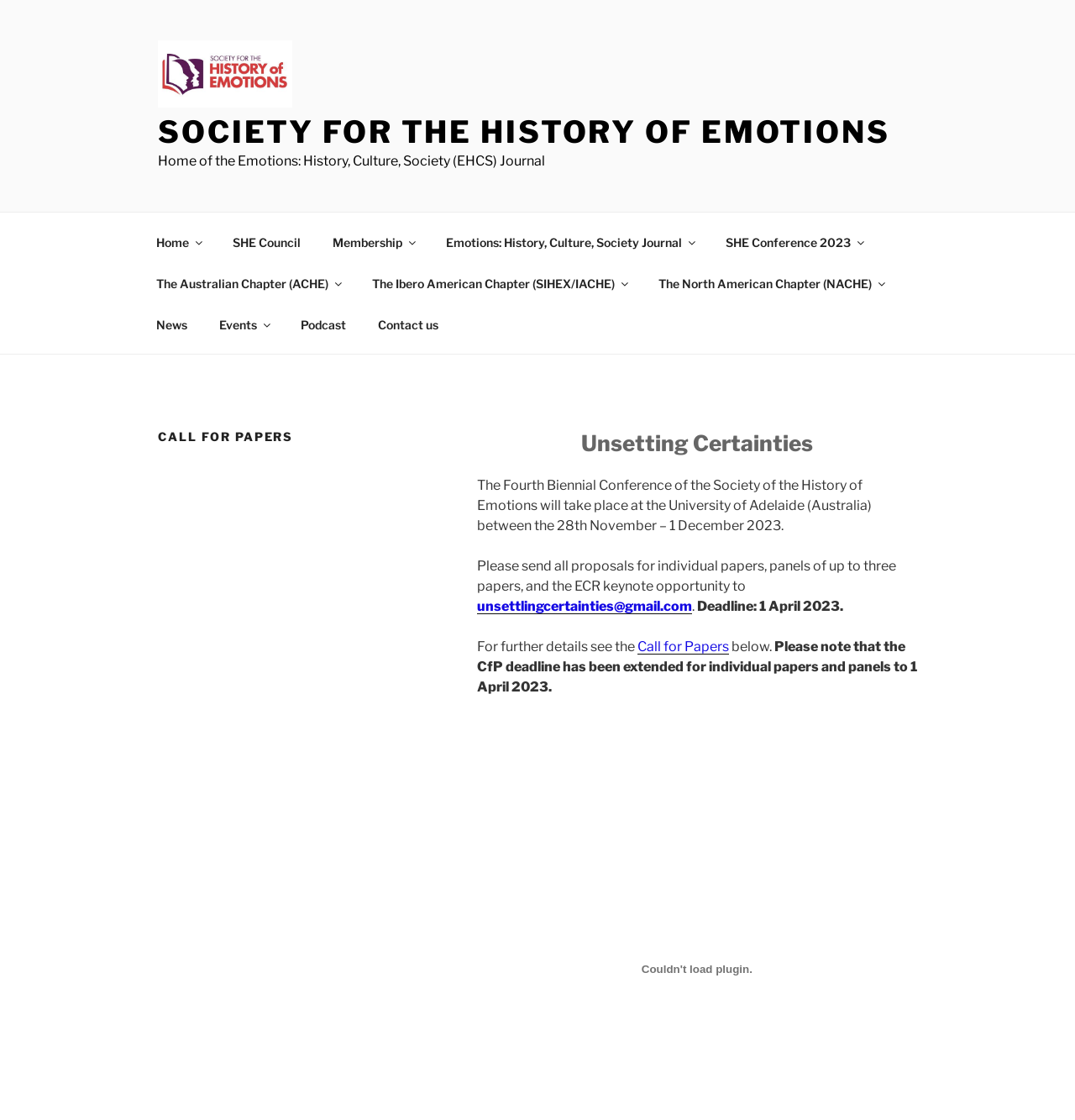Find and provide the bounding box coordinates for the UI element described here: "Contact us". The coordinates should be given as four float numbers between 0 and 1: [left, top, right, bottom].

[0.338, 0.271, 0.421, 0.308]